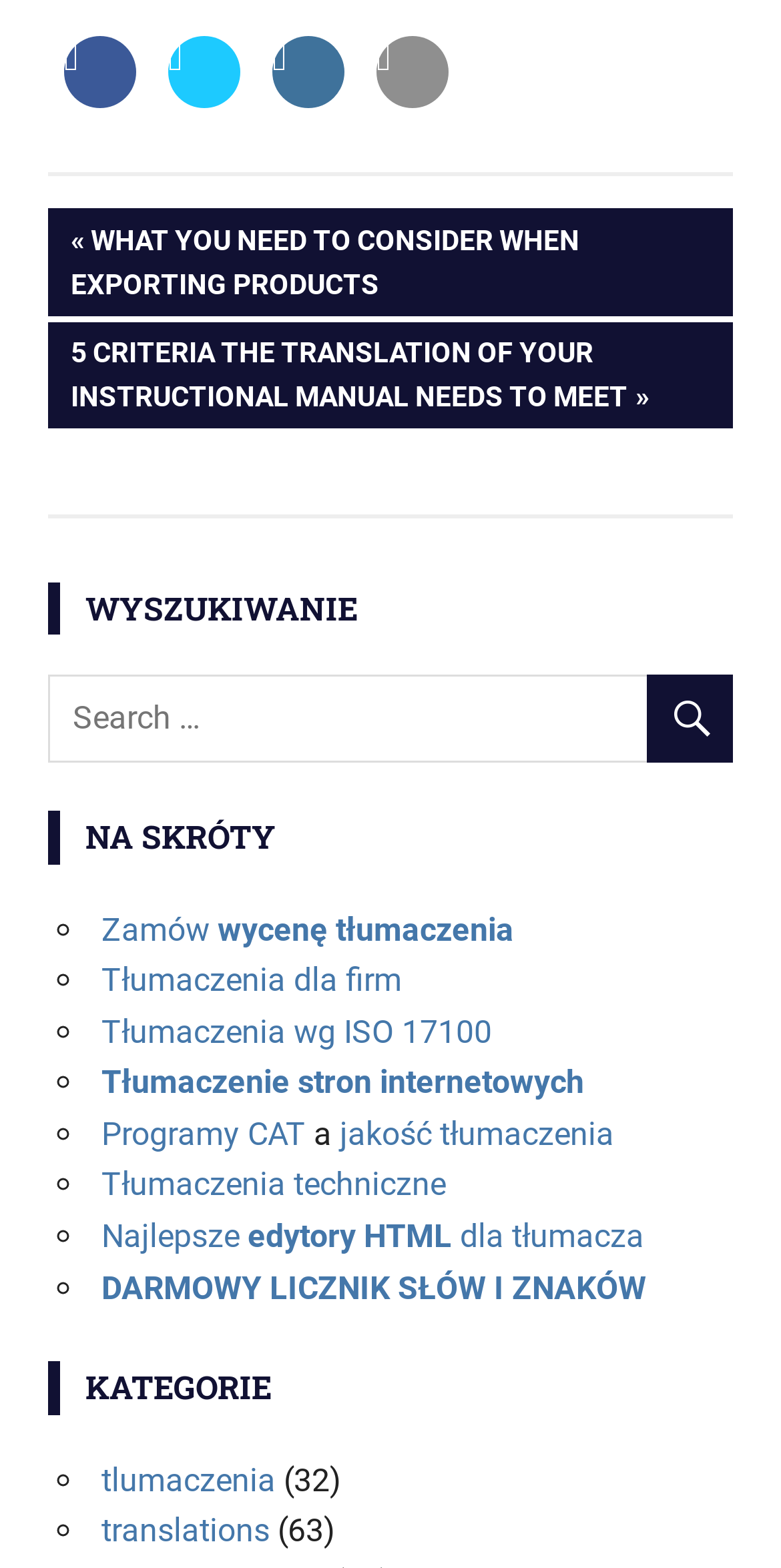What type of content is listed under 'KATEGORIE'?
Please answer the question with as much detail as possible using the screenshot.

The 'KATEGORIE' section is located at the bottom of the webpage, and it contains a list of links with titles such as 'tlumaczenia' and 'translations'. This suggests that the content listed under 'KATEGORIE' is related to translations.